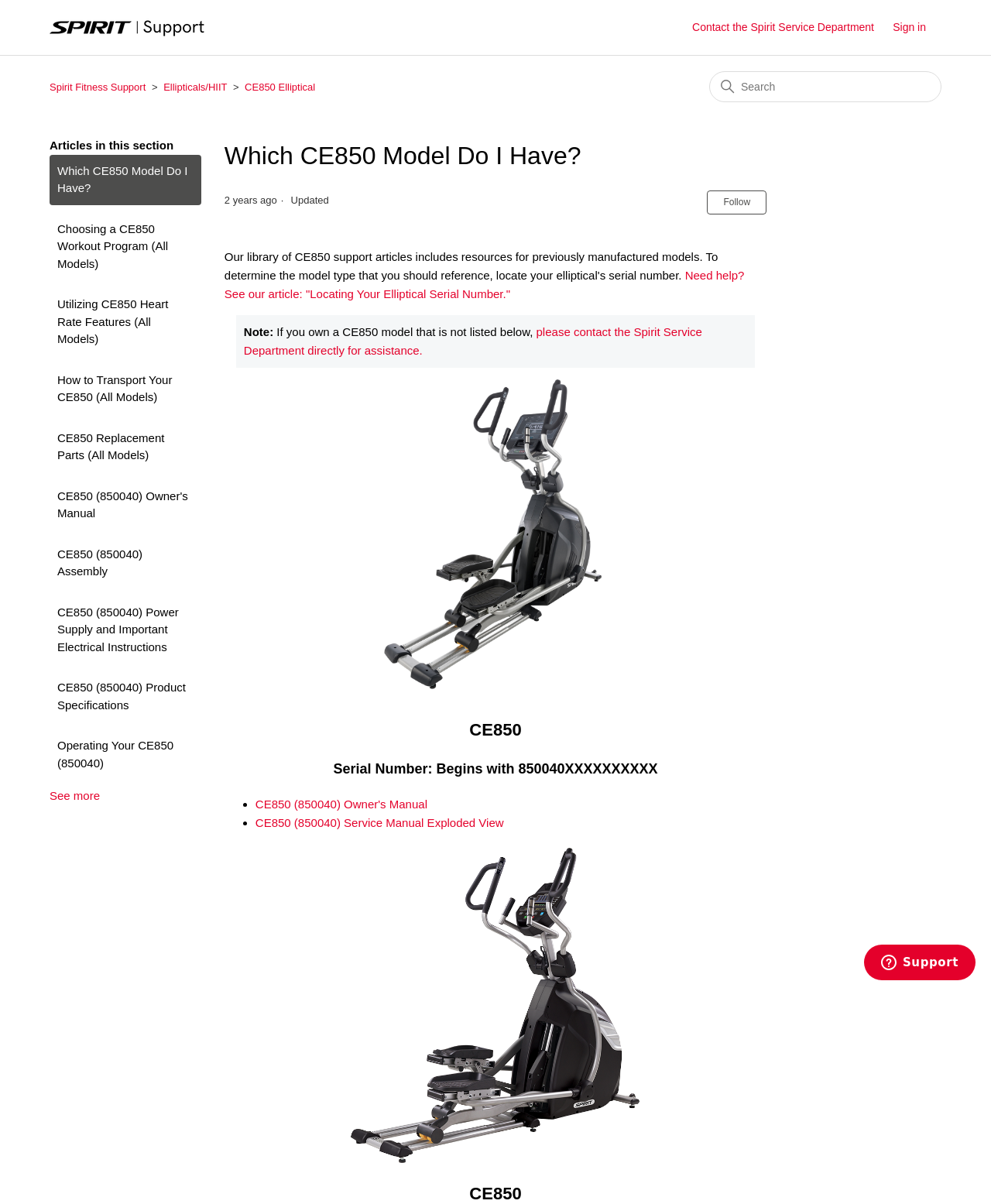What is the function of the 'Follow Article' button?
Please respond to the question thoroughly and include all relevant details.

The 'Follow Article' button allows users to track updates to a specific article, in this case, the 'Which CE850 Model Do I Have?' article. By following the article, users will receive notifications when the article is updated.